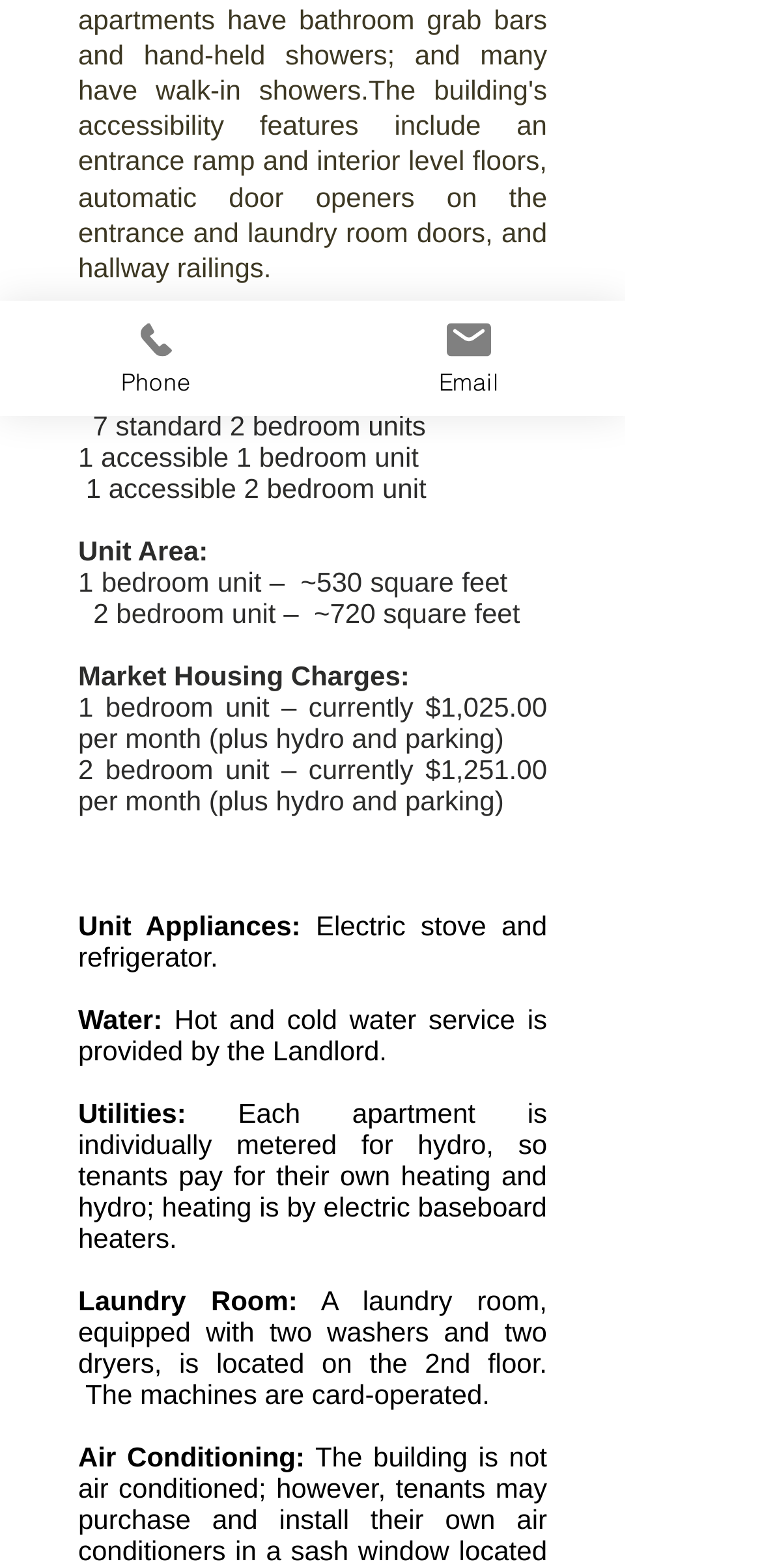Using the provided element description: "Phone", determine the bounding box coordinates of the corresponding UI element in the screenshot.

[0.0, 0.192, 0.41, 0.265]